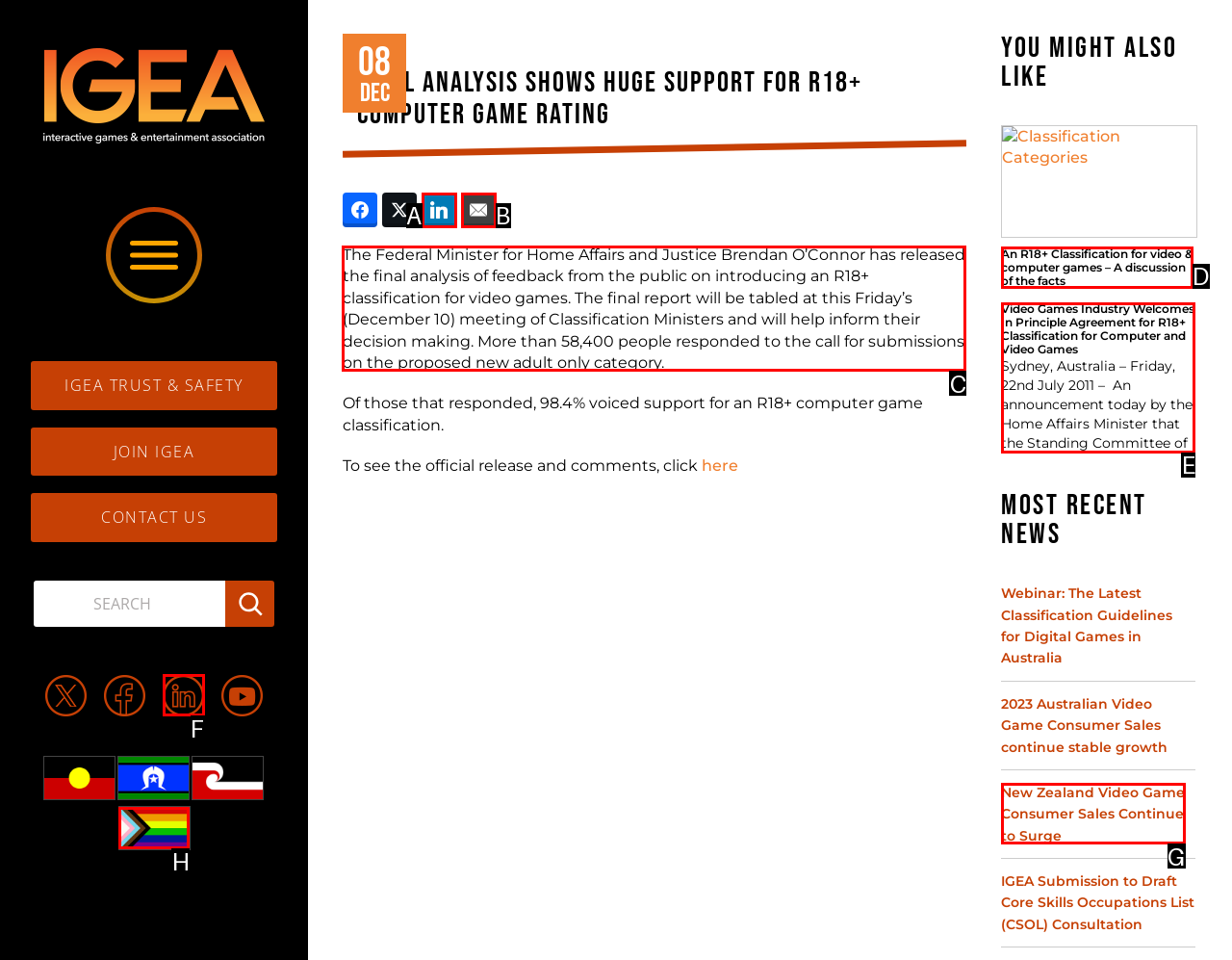Identify the letter of the UI element you should interact with to perform the task: Create a new account
Reply with the appropriate letter of the option.

None